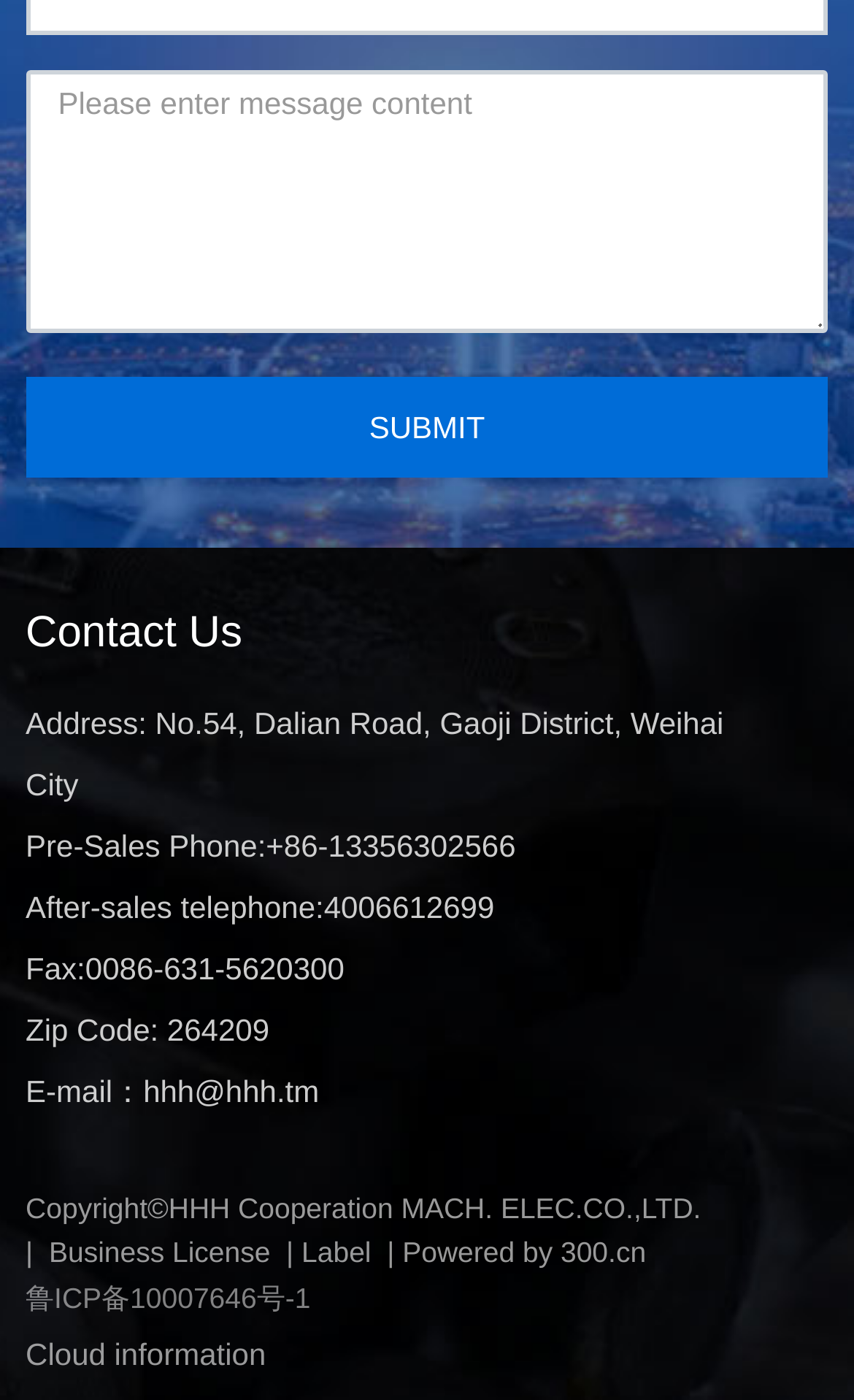Could you provide the bounding box coordinates for the portion of the screen to click to complete this instruction: "Send an email"?

[0.168, 0.766, 0.374, 0.791]